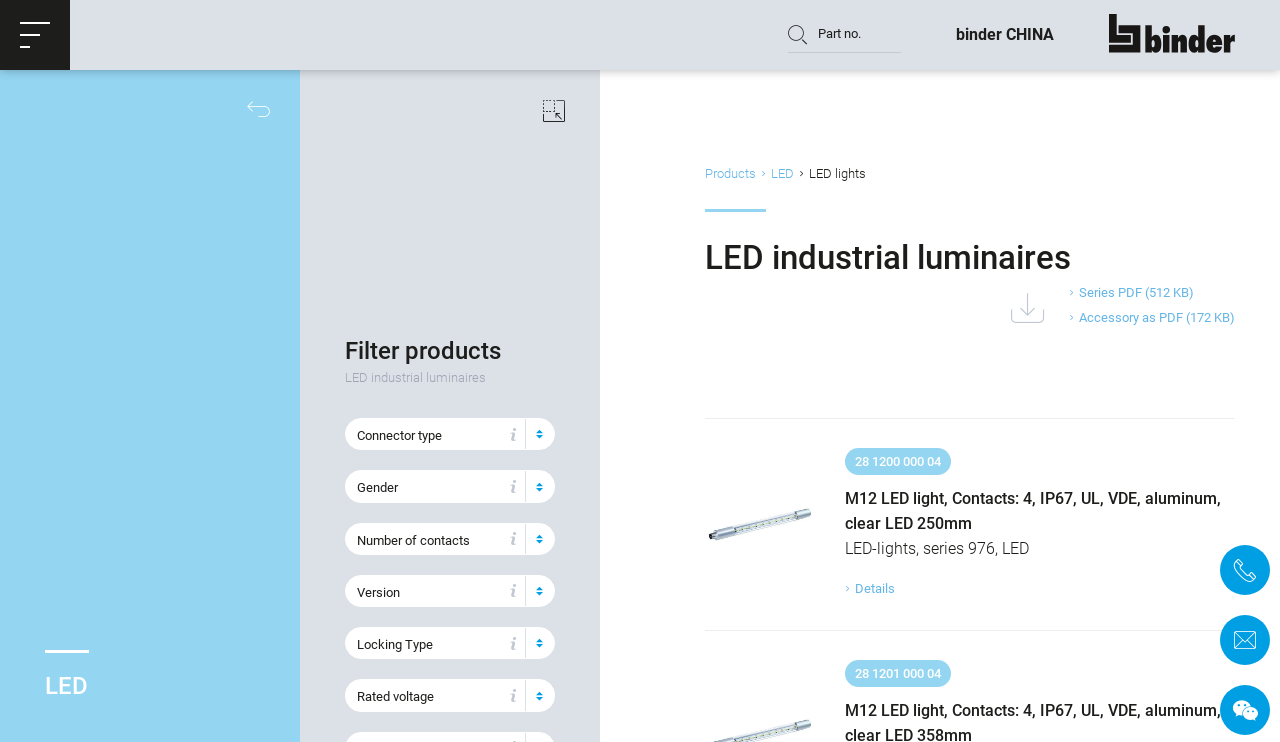Could you highlight the region that needs to be clicked to execute the instruction: "View product details"?

[0.66, 0.781, 0.699, 0.808]